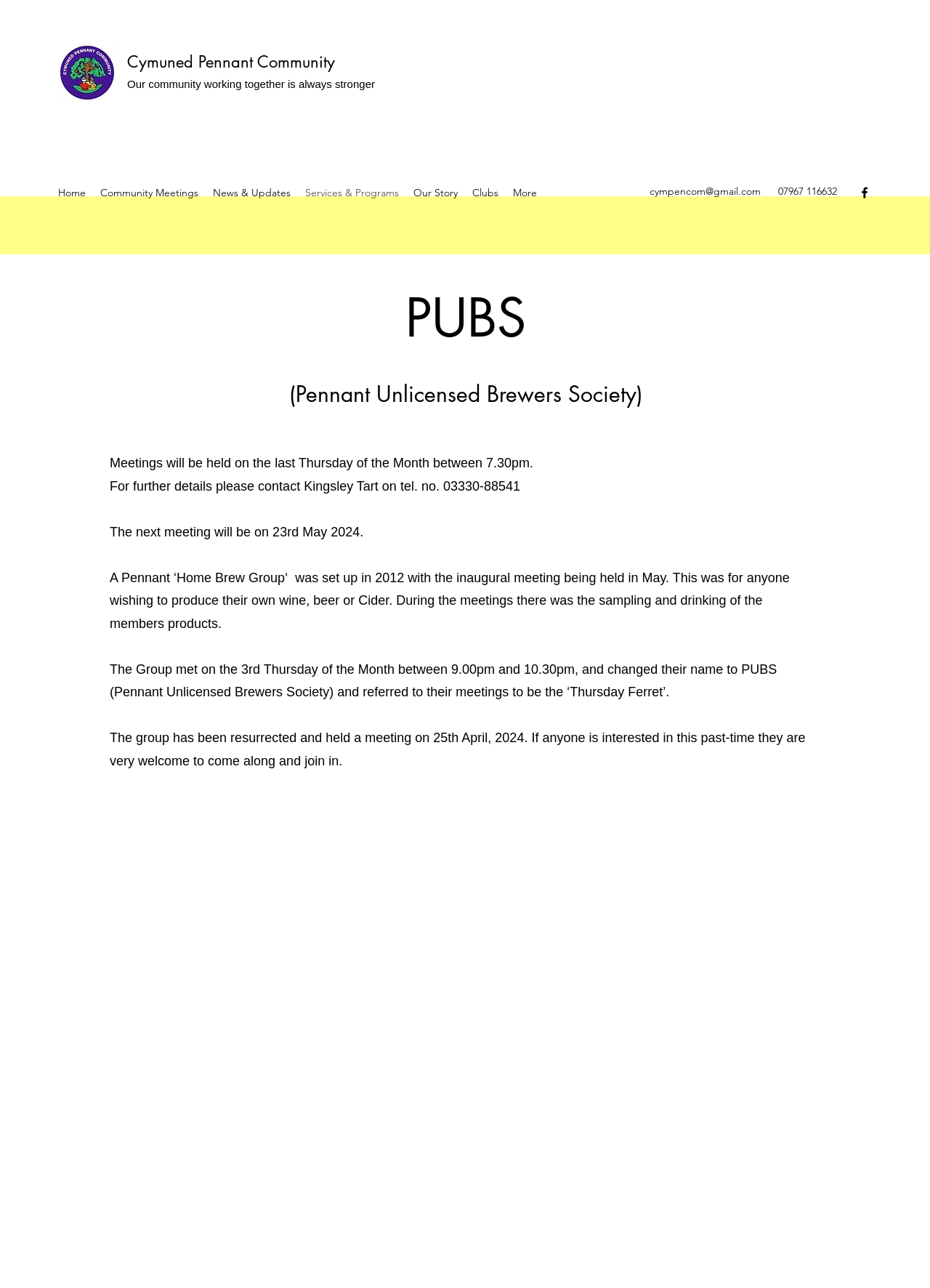Please identify the coordinates of the bounding box that should be clicked to fulfill this instruction: "Click the Home link".

[0.055, 0.141, 0.1, 0.158]